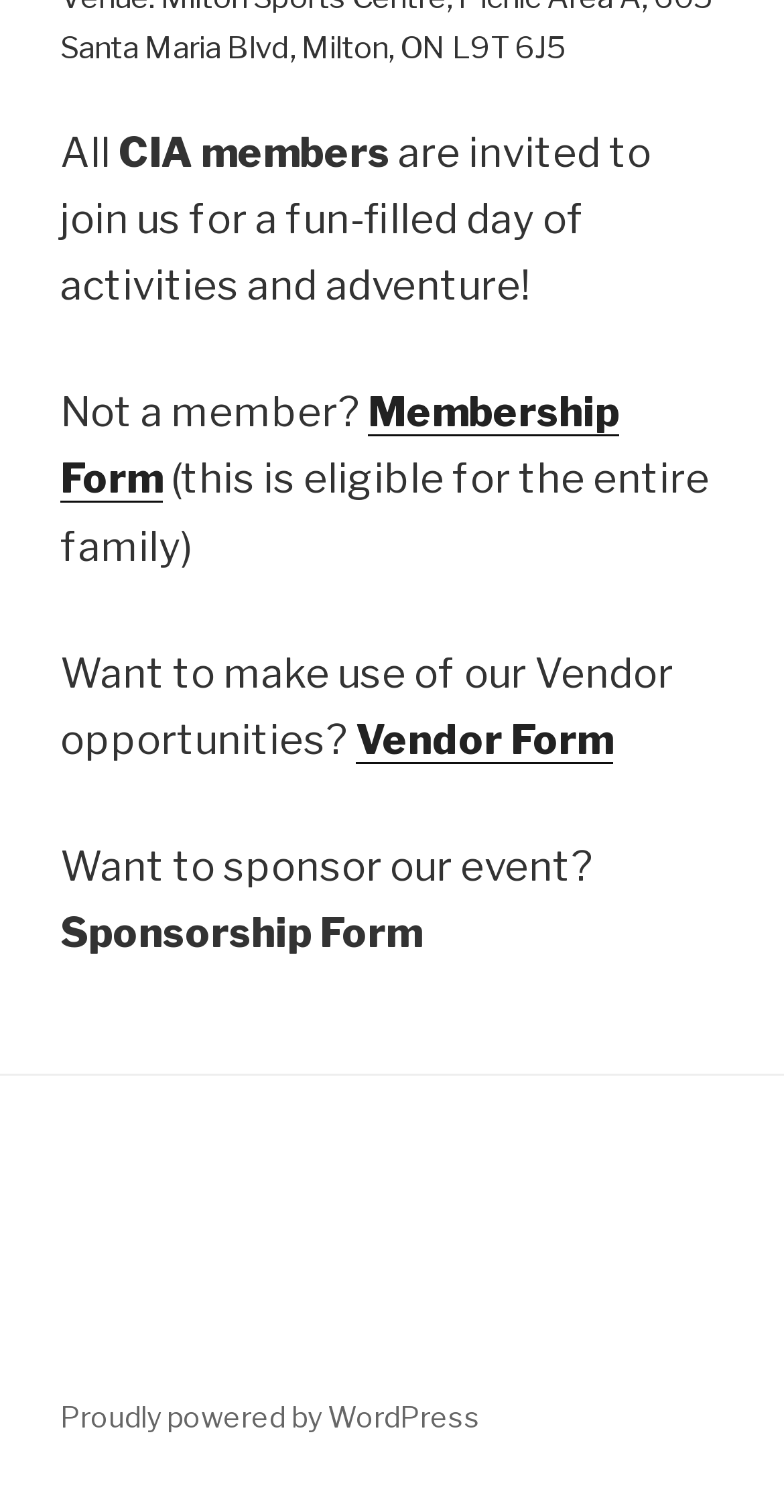Respond to the following query with just one word or a short phrase: 
What is the event for?

fun-filled day